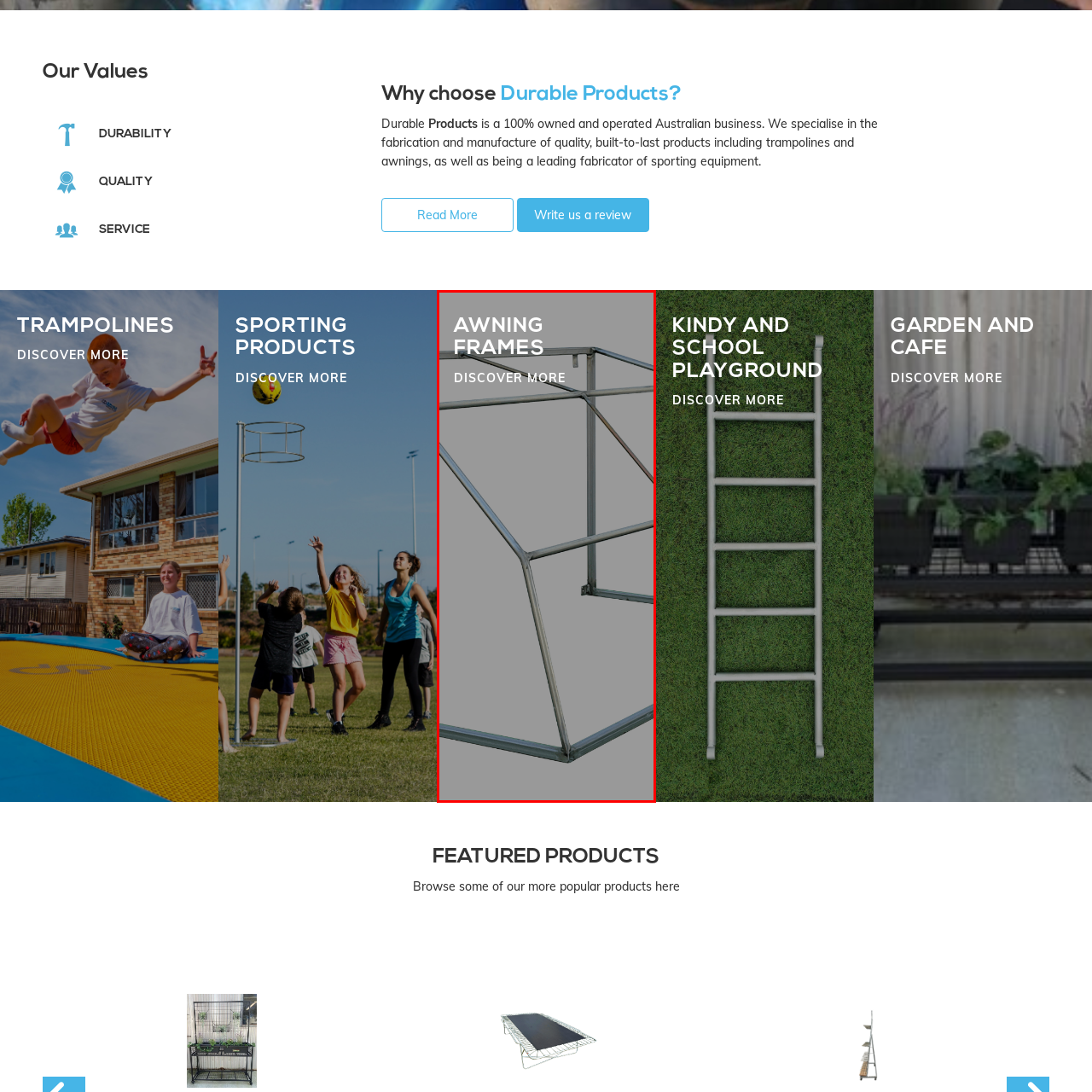Explain in detail what is happening within the highlighted red bounding box in the image.

The image showcases a robust frame specifically designed for awnings, emphasizing its sturdy construction and practical design. Highlighted with the label "AWNING FRAMES" at the top, the image invites viewers to explore further with a "DISCOVER MORE" prompt, suggesting that additional information about the product is readily accessible. This frame is a testament to quality craftsmanship, ideal for those seeking durable and reliable solutions for outdoor shading options. Its sleek, metallic design is a perfect fit for residential or commercial applications, making it a noteworthy addition for anyone considering awning installations.